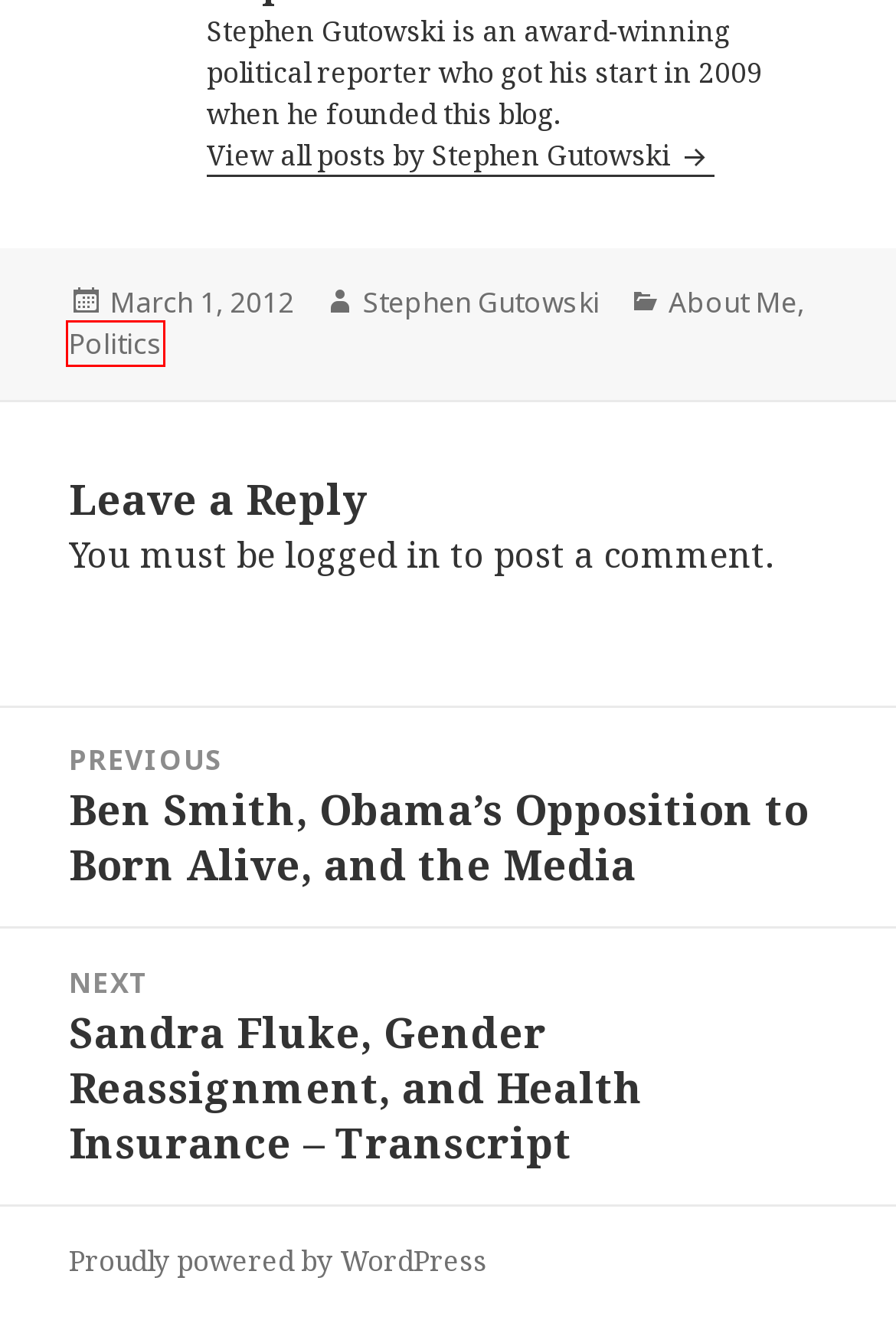Provided is a screenshot of a webpage with a red bounding box around an element. Select the most accurate webpage description for the page that appears after clicking the highlighted element. Here are the candidates:
A. Category: Politics › The College Politico
B. Ben Smith, Obama’s Opposition to Born Alive, and the Media › The College Politico
C. Sandra Fluke, Gender Reassignment, and Health Insurance - Transcript › The College Politico
D. Blog Tool, Publishing Platform, and CMS – WordPress.org
E. Category: About Me › The College Politico
F. The College Politico
G. Log In ‹ The College Politico — WordPress
H. Author: Stephen Gutowski › The College Politico

A